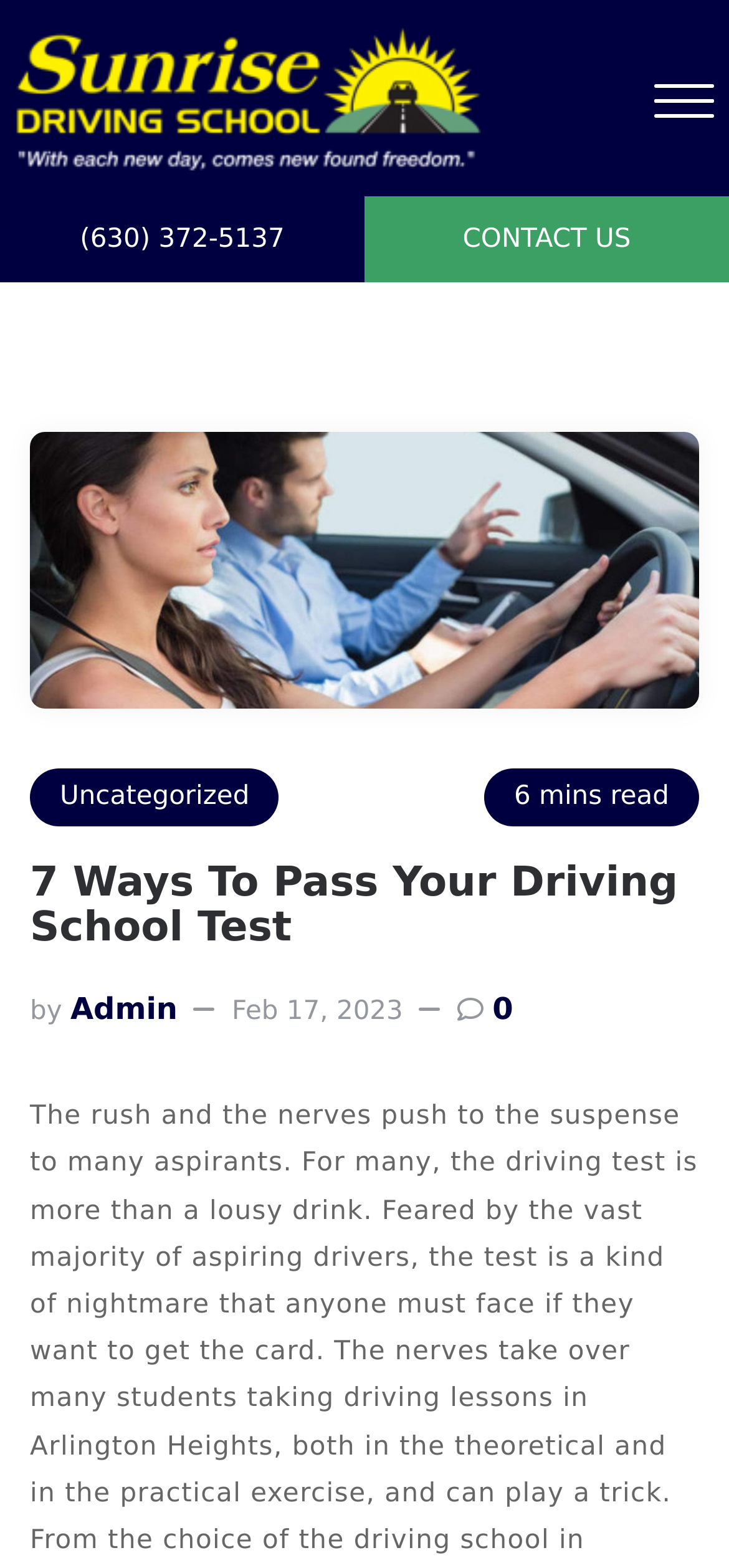When was the article published?
Answer the question with a thorough and detailed explanation.

The publication date of the article can be found in the middle of the webpage, where it is written as 'Feb 17, 2023' in a static text.